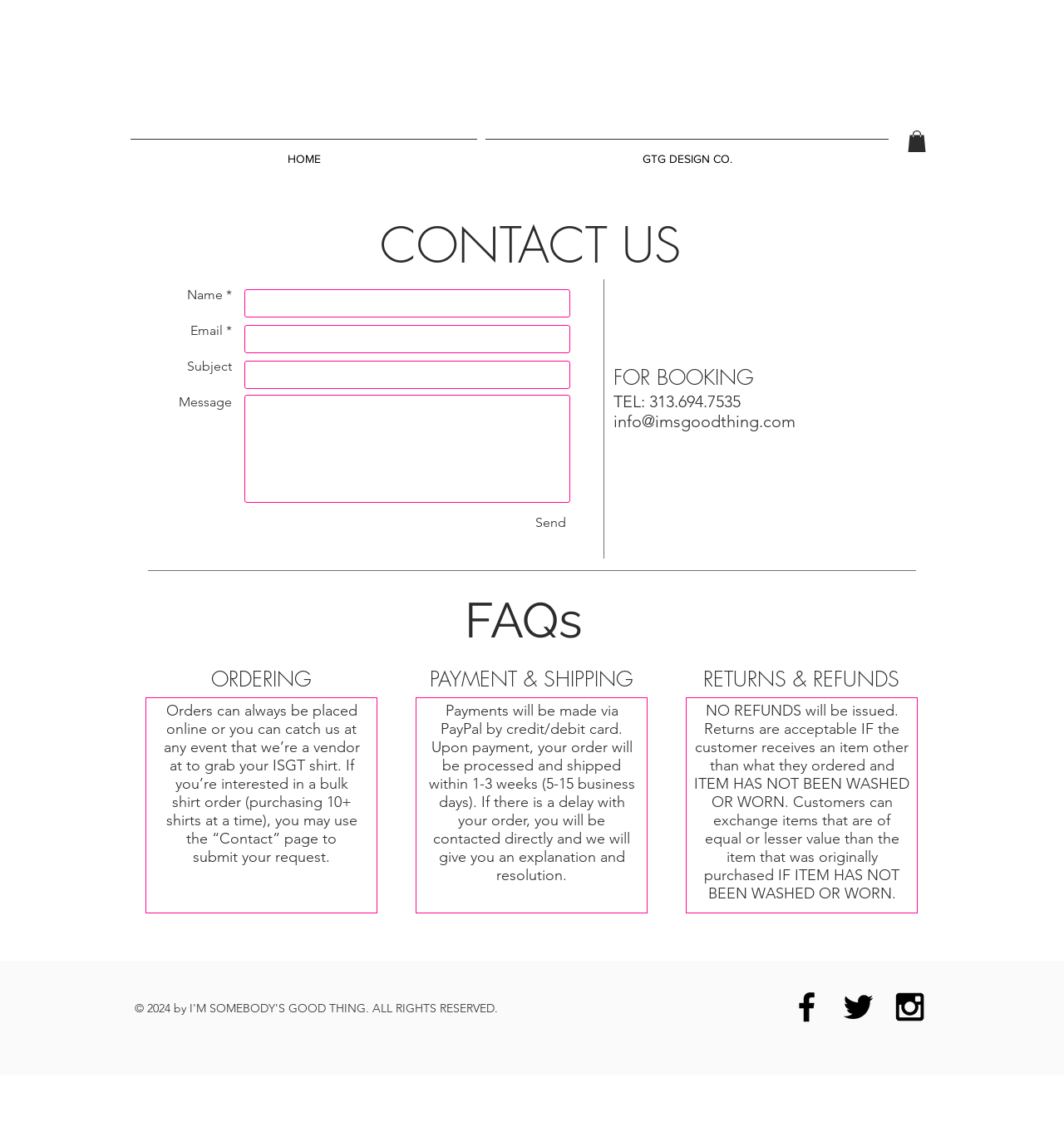Refer to the image and provide an in-depth answer to the question:
How long does it take to process and ship an order?

According to the 'PAYMENT & SHIPPING' section, upon payment, the order will be processed and shipped within 1-3 weeks, which is equivalent to 5-15 business days.